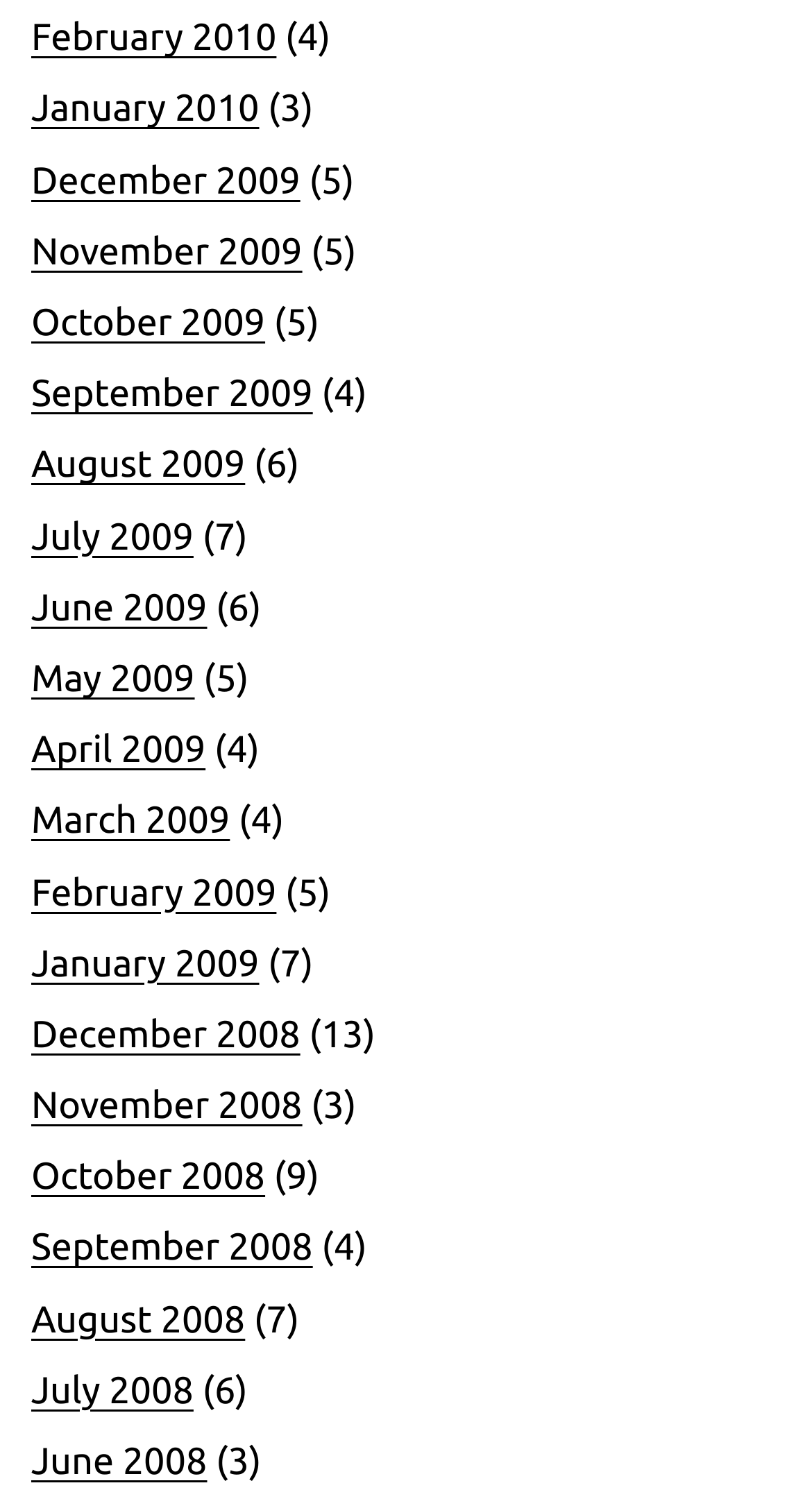Carefully examine the image and provide an in-depth answer to the question: What is the month with the most links?

By examining the list of links, I found that the month with the most links is December 2008, which has 13 links.